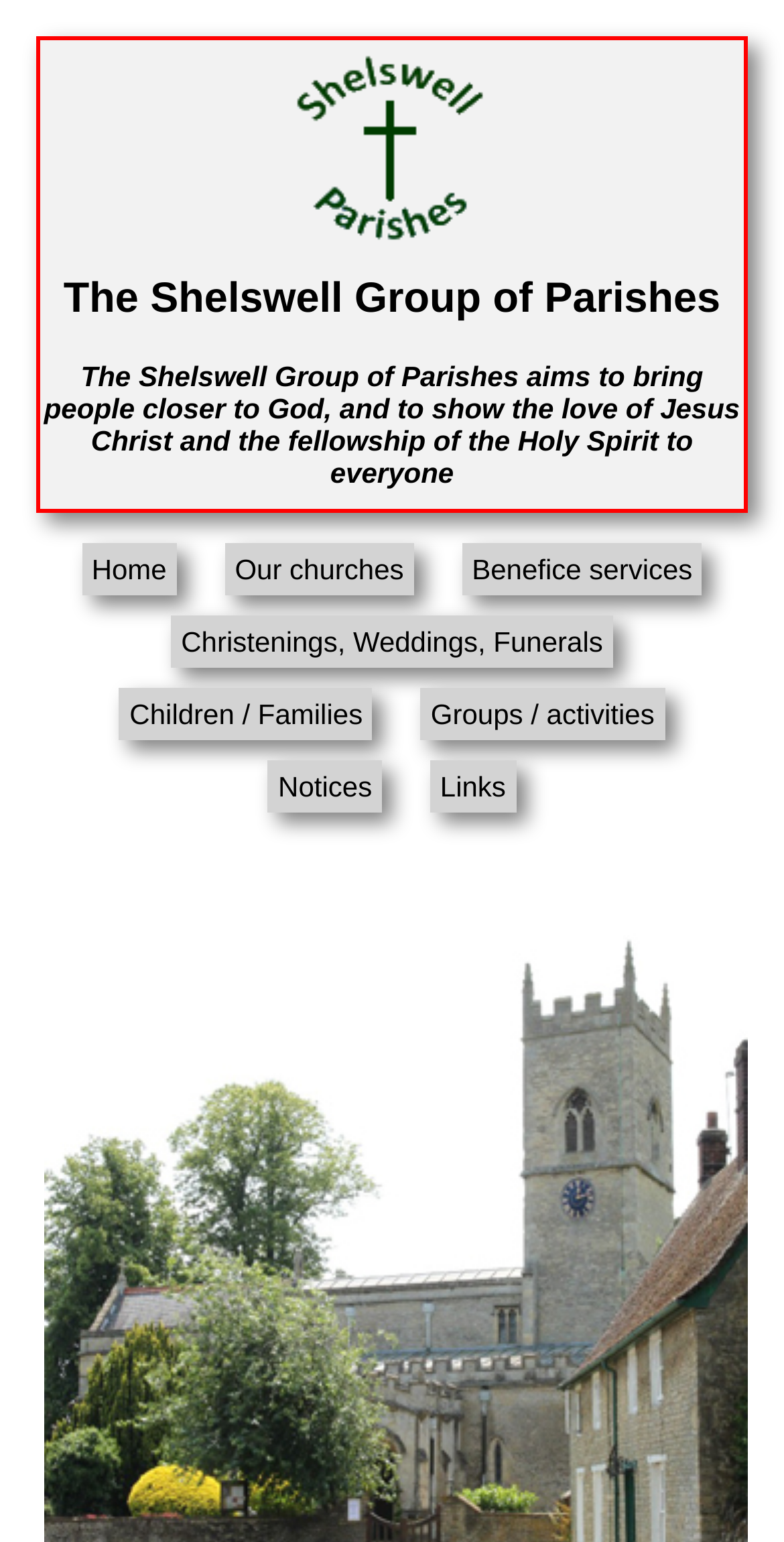Please reply with a single word or brief phrase to the question: 
What is the purpose of the Shelswell Group of Parishes?

Bring people closer to God